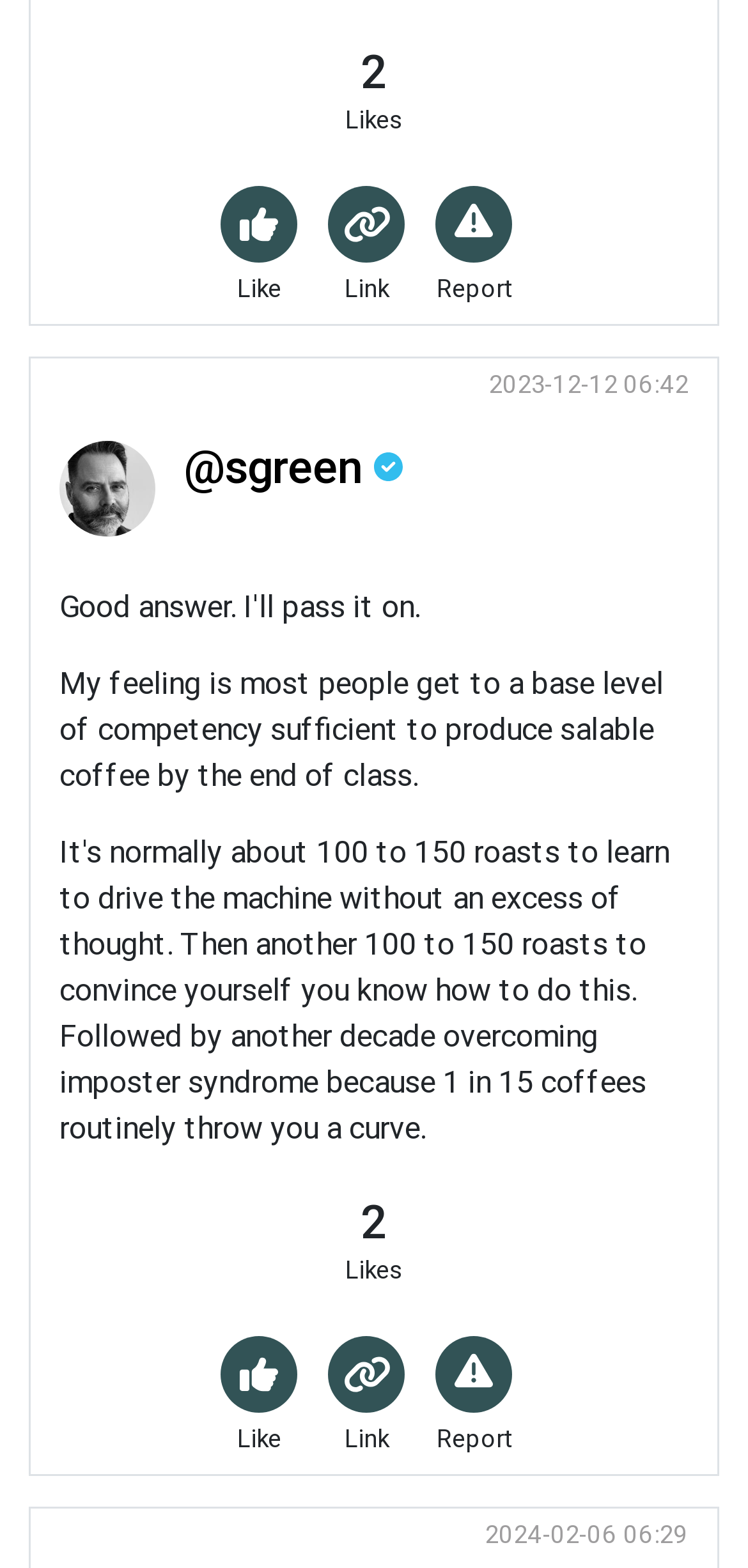Please determine the bounding box of the UI element that matches this description: @sgreen. The coordinates should be given as (top-left x, top-left y, bottom-right x, bottom-right y), with all values between 0 and 1.

[0.246, 0.28, 0.538, 0.316]